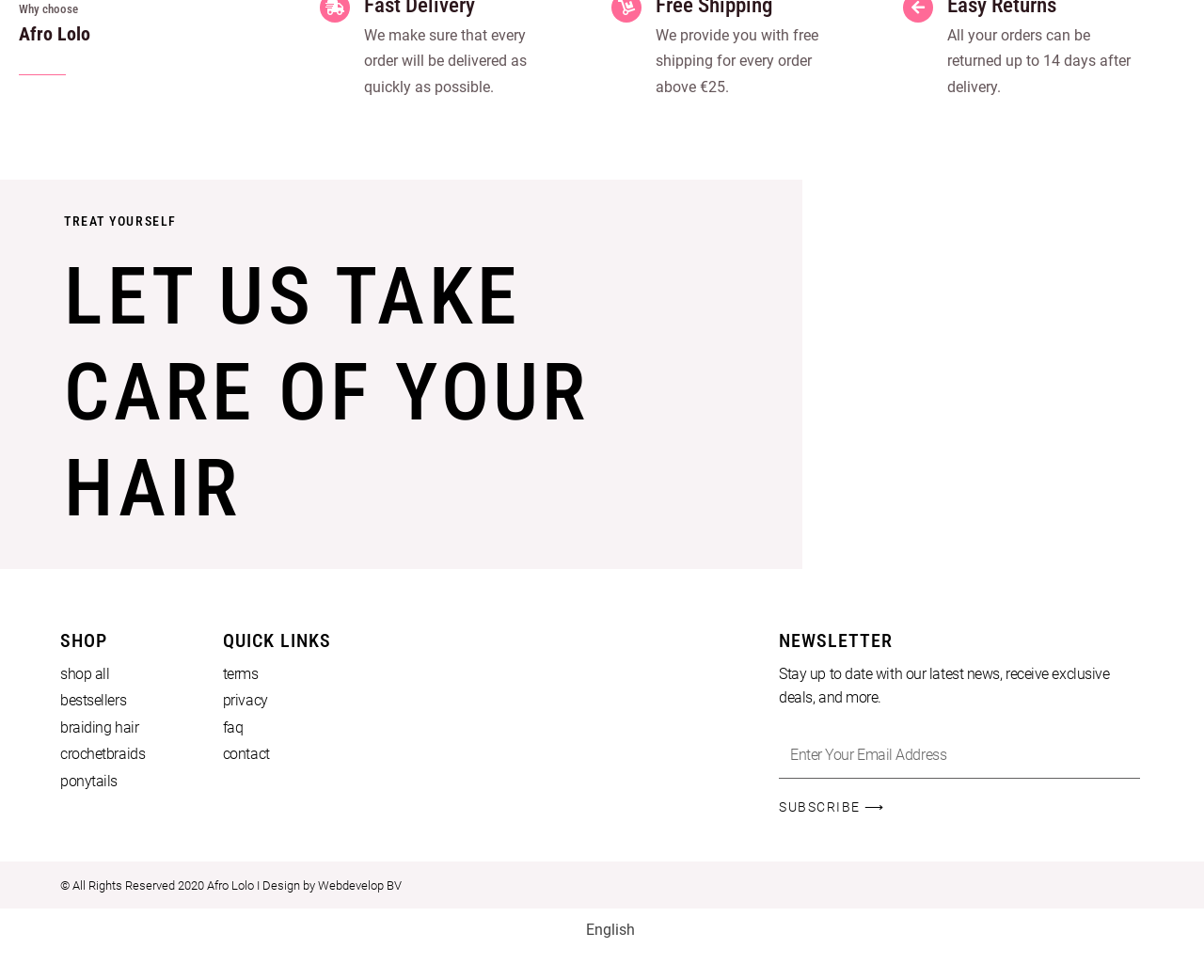Identify the bounding box coordinates of the clickable region necessary to fulfill the following instruction: "Click on the 'Impact of Battery Innovations on Electric Car Performance' link". The bounding box coordinates should be four float numbers between 0 and 1, i.e., [left, top, right, bottom].

None